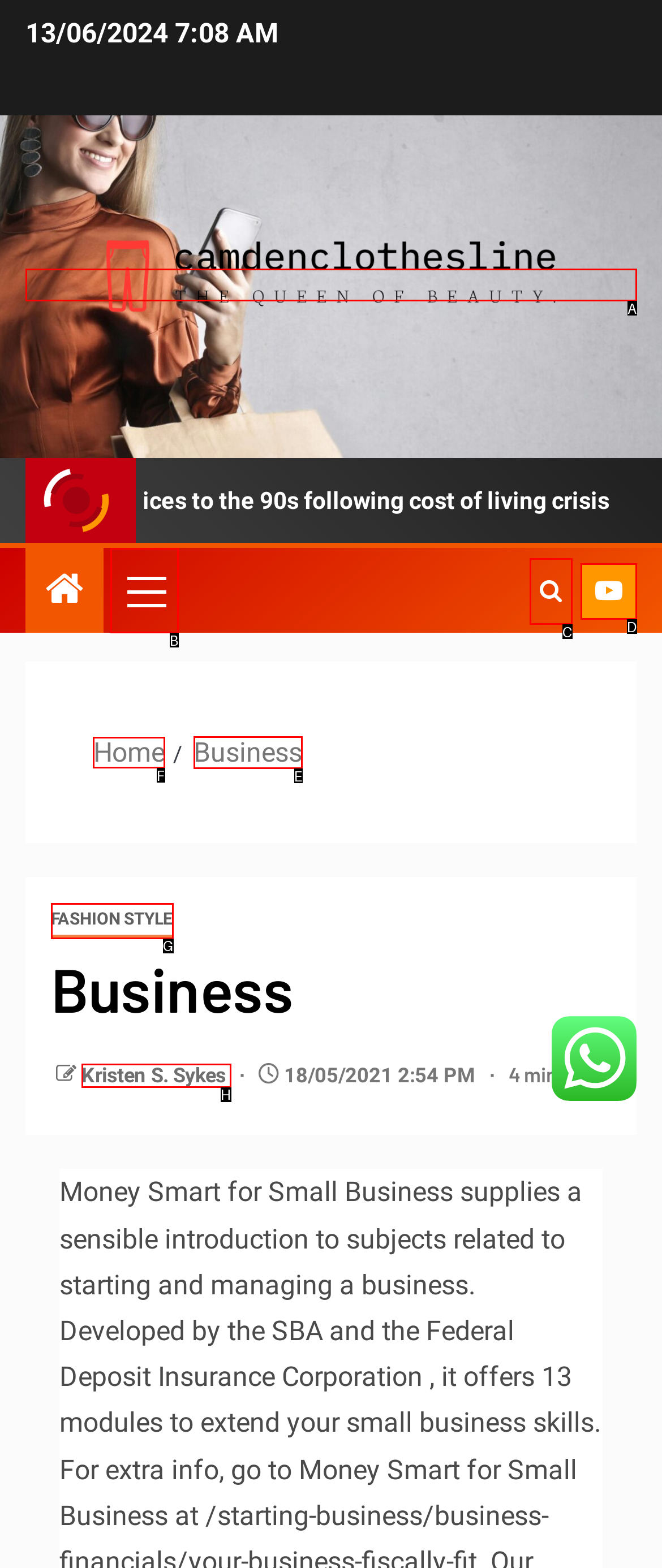Point out the option that needs to be clicked to fulfill the following instruction: visit the Home page
Answer with the letter of the appropriate choice from the listed options.

F